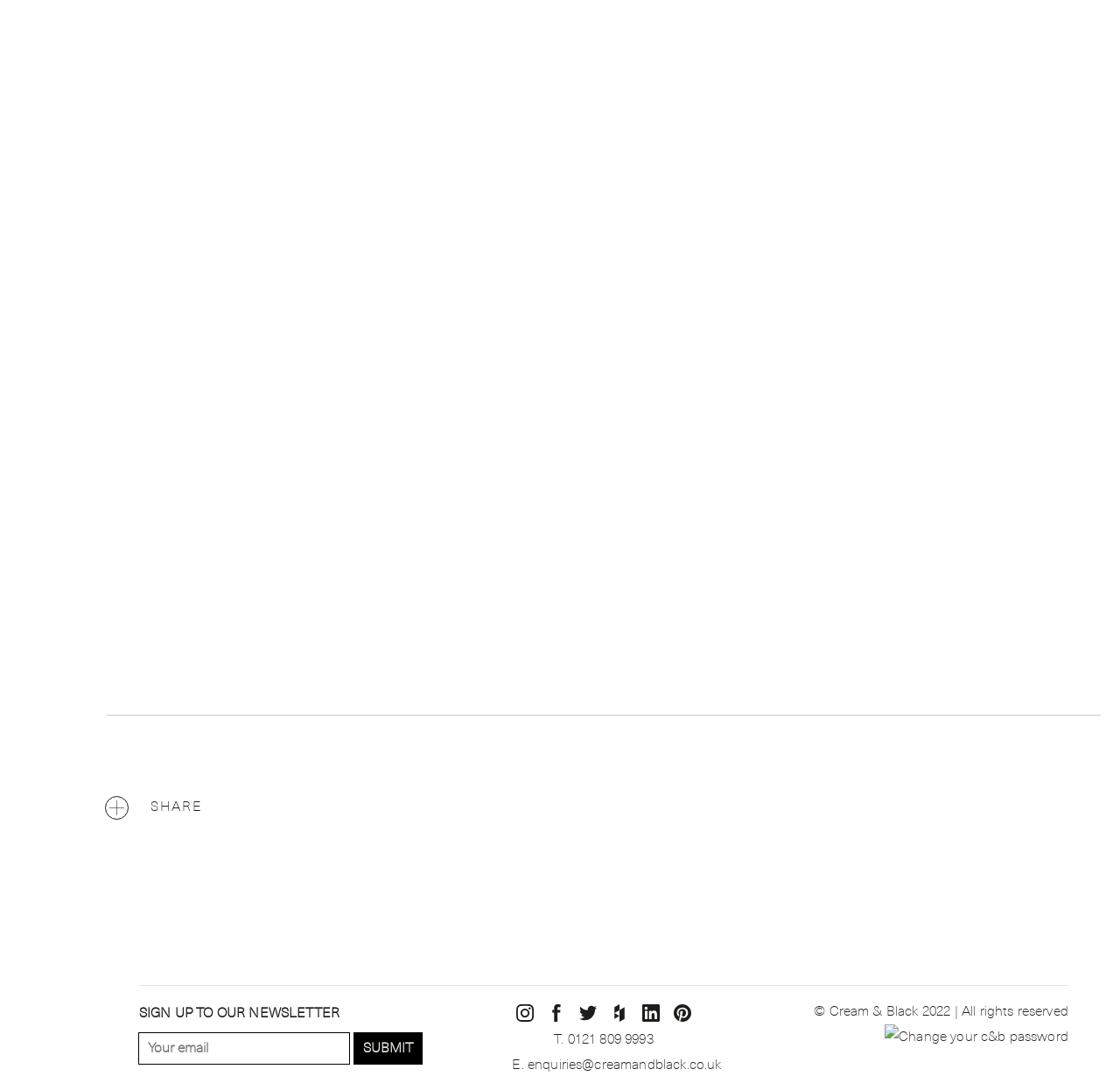From the details in the image, provide a thorough response to the question: How many social media links are present?

There are five links with images, each representing a social media platform, located below the 'SIGN UP TO OUR NEWSLETTER' section. These links are likely to direct users to the company's social media profiles.